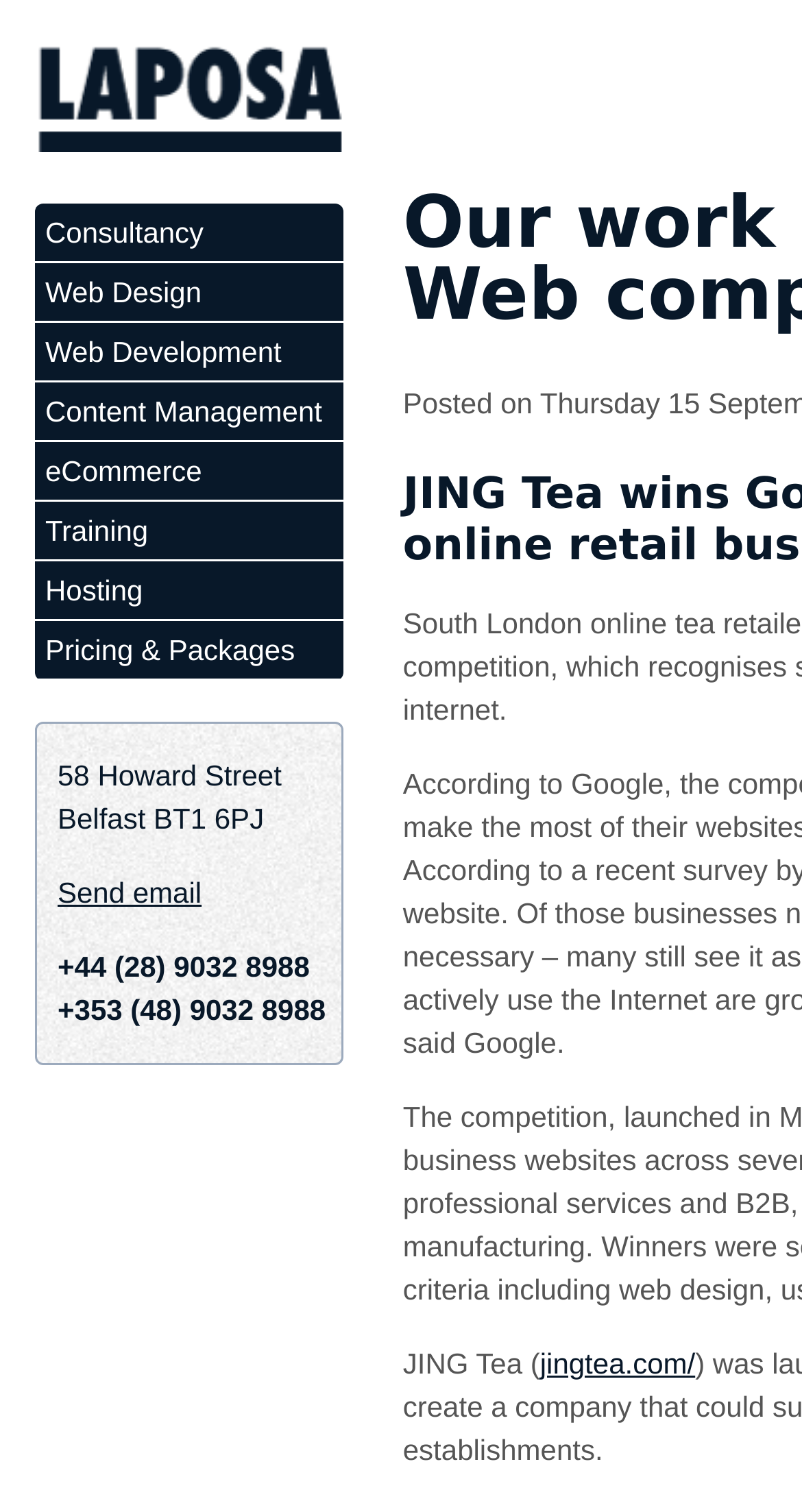What is the website of JING Tea?
Kindly give a detailed and elaborate answer to the question.

The website of JING Tea can be found in the link element at the bottom of the webpage, which provides the URL of the JING Tea website.